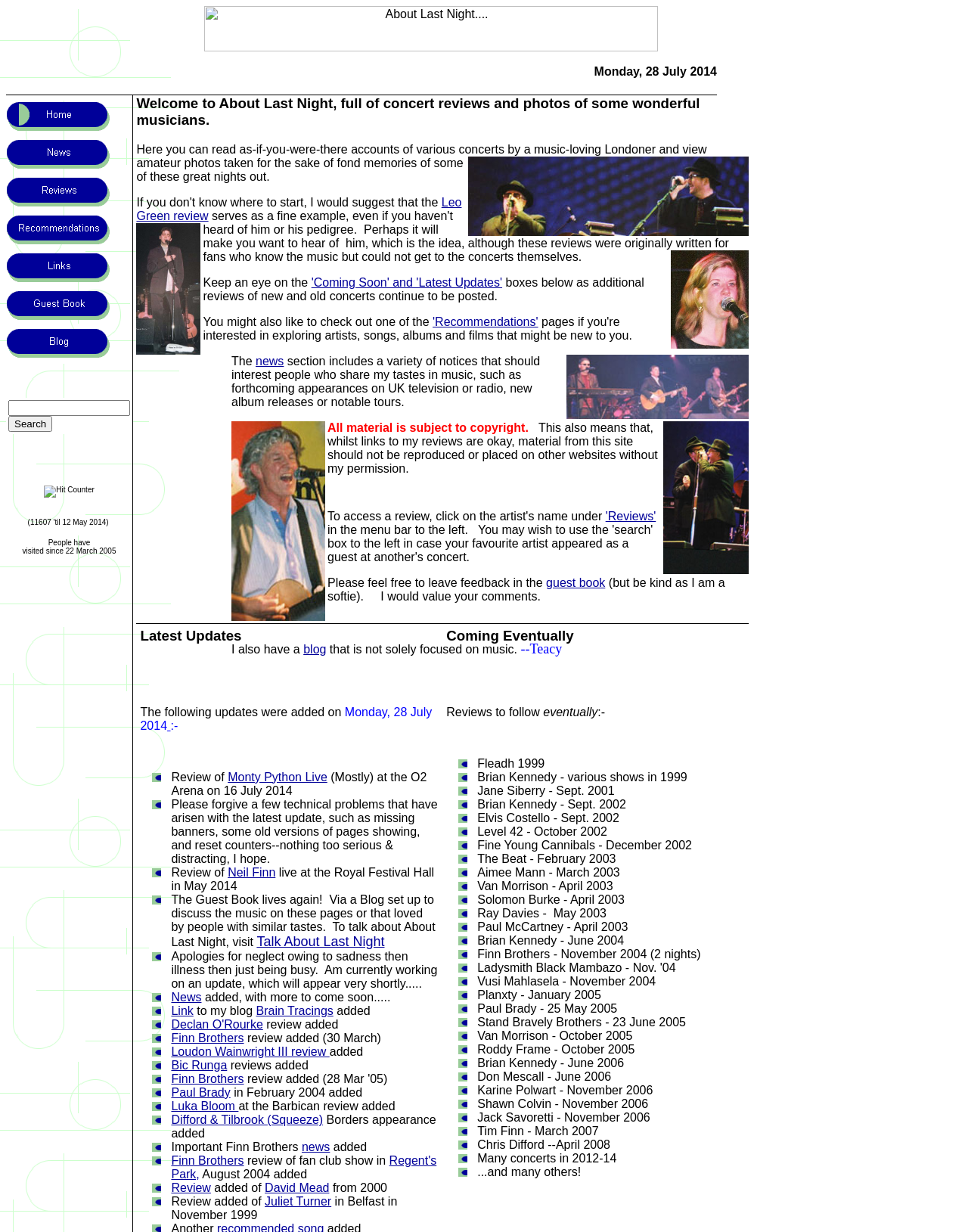Specify the bounding box coordinates of the area to click in order to execute this command: 'Search for something'. The coordinates should consist of four float numbers ranging from 0 to 1, and should be formatted as [left, top, right, bottom].

[0.009, 0.325, 0.134, 0.338]